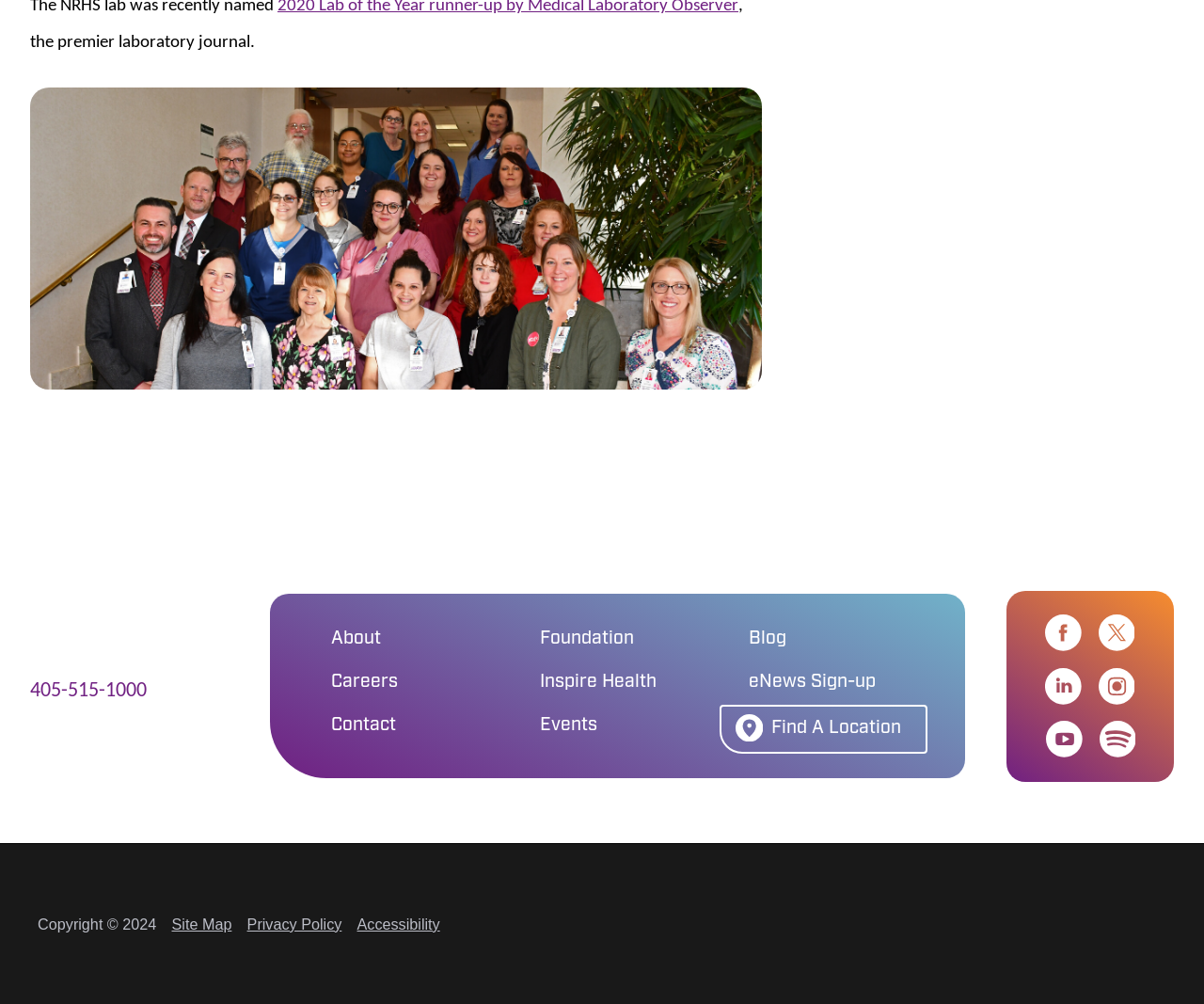Please identify the bounding box coordinates of the area I need to click to accomplish the following instruction: "View the site map".

[0.143, 0.912, 0.192, 0.928]